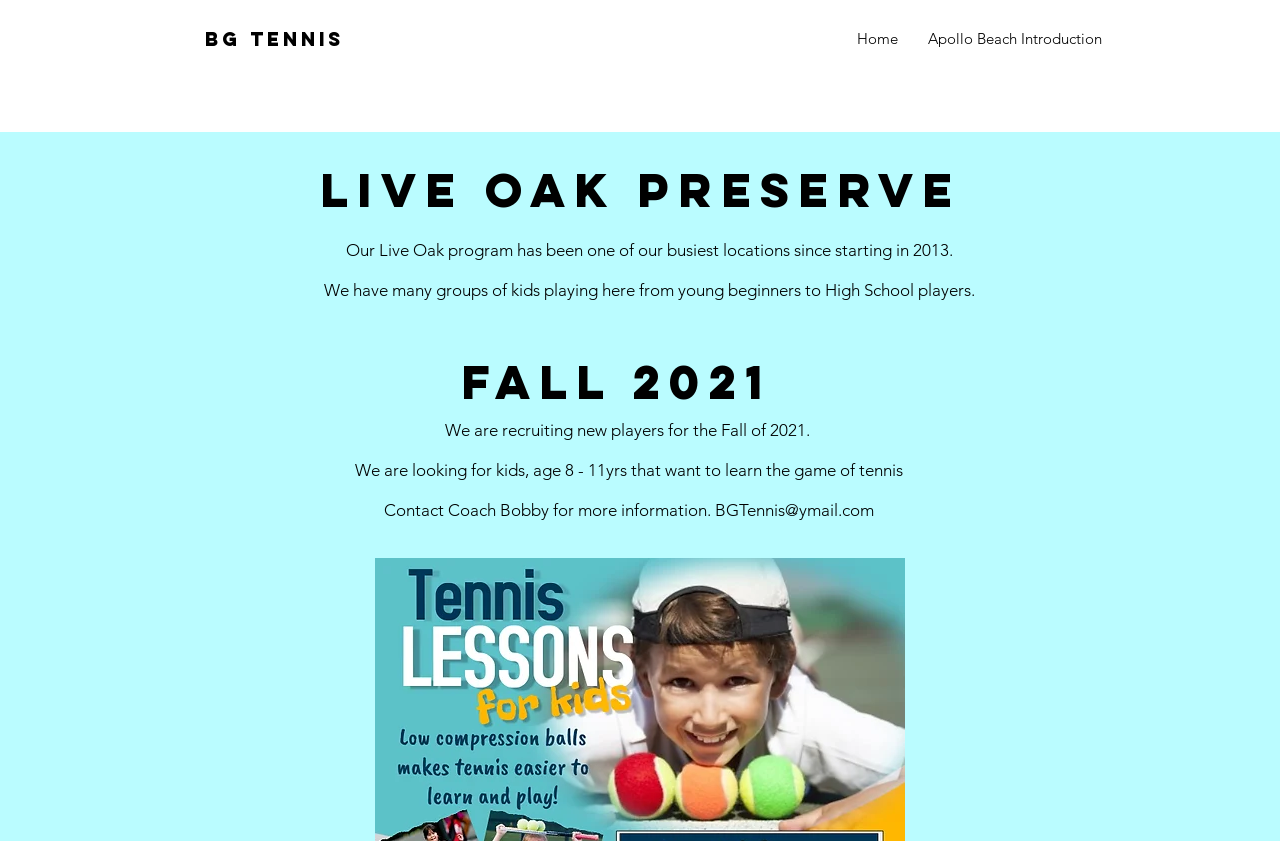What is the name of the tennis program?
Using the information from the image, provide a comprehensive answer to the question.

Based on the webpage, the heading 'live oak preserve' suggests that the tennis program is called Live Oak. This is further supported by the meta description 'Live Oak | BGTennis.net'.